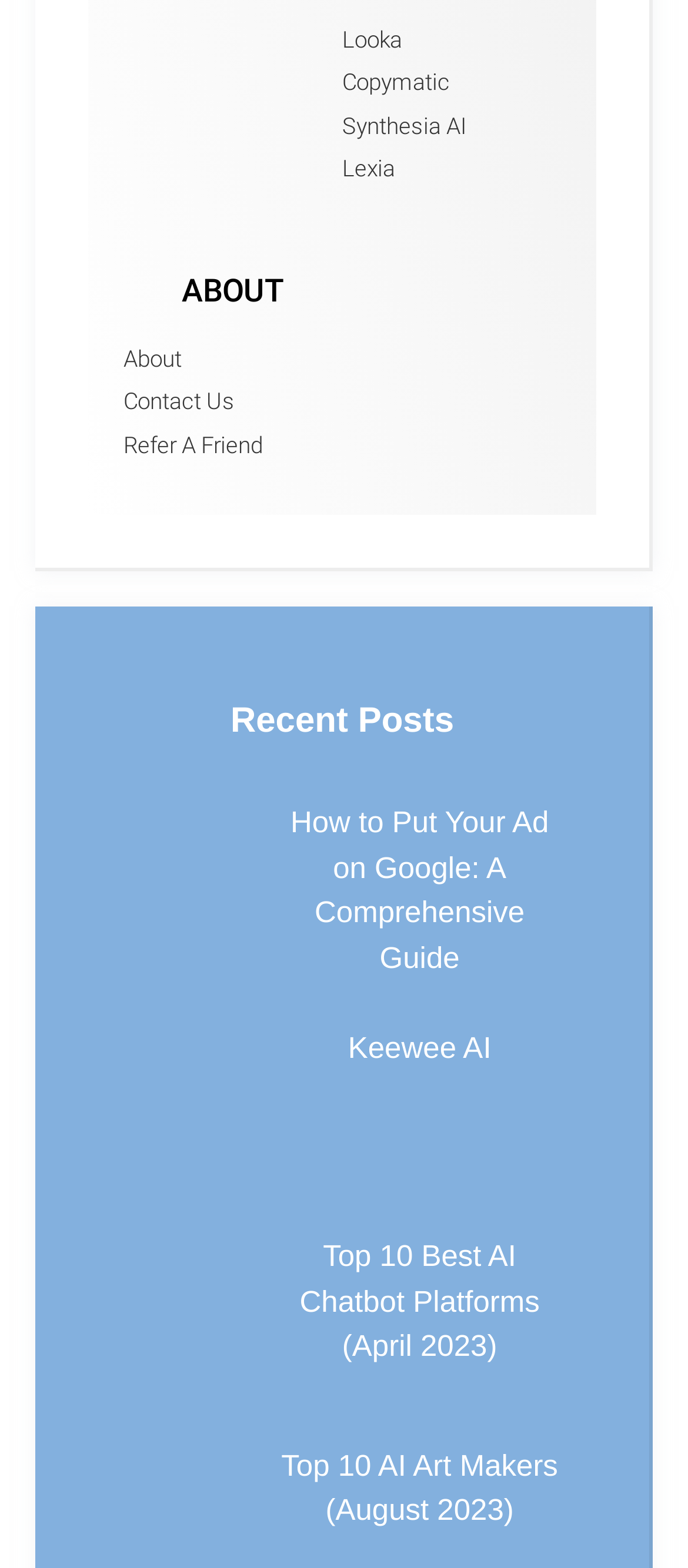Based on the element description: "Copymatic", identify the UI element and provide its bounding box coordinates. Use four float numbers between 0 and 1, [left, top, right, bottom].

[0.497, 0.042, 0.815, 0.064]